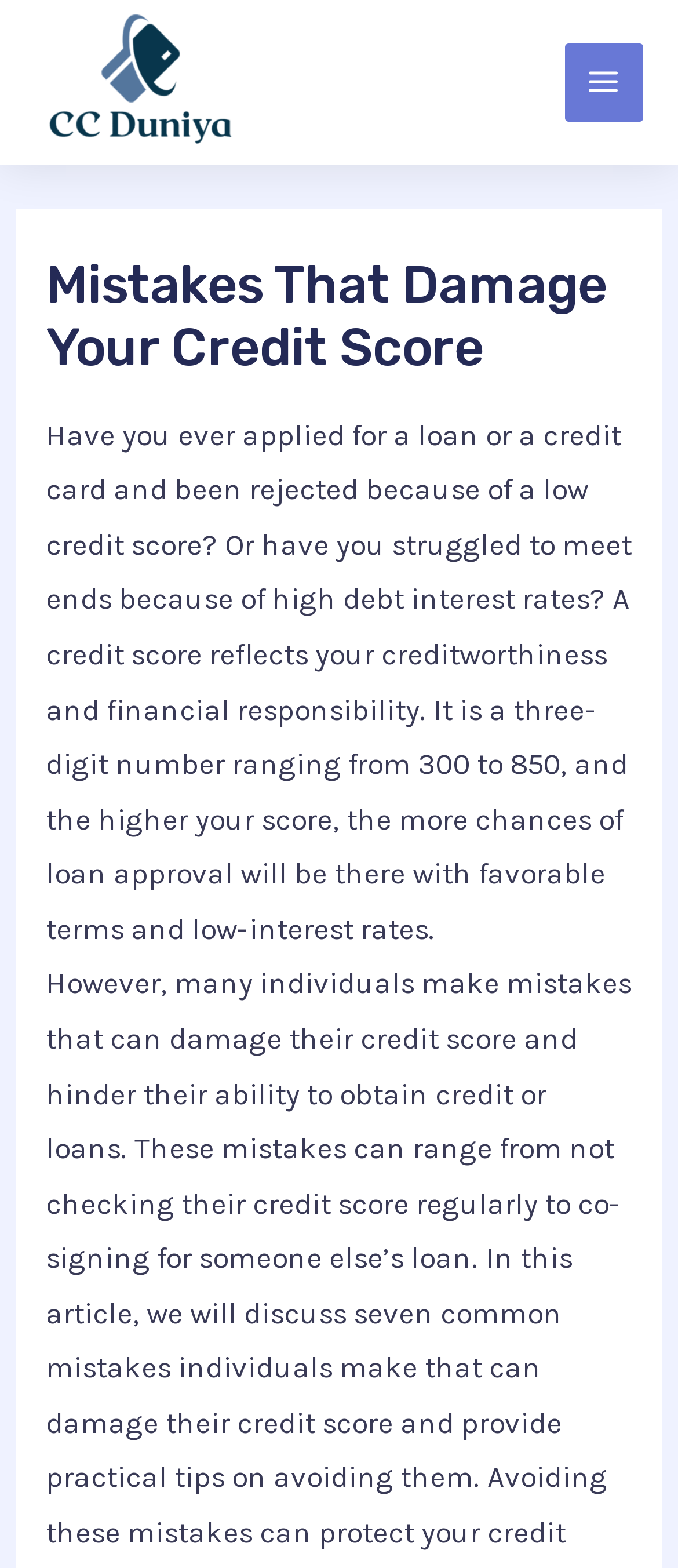Extract the main title from the webpage.

Mistakes That Damage Your Credit Score